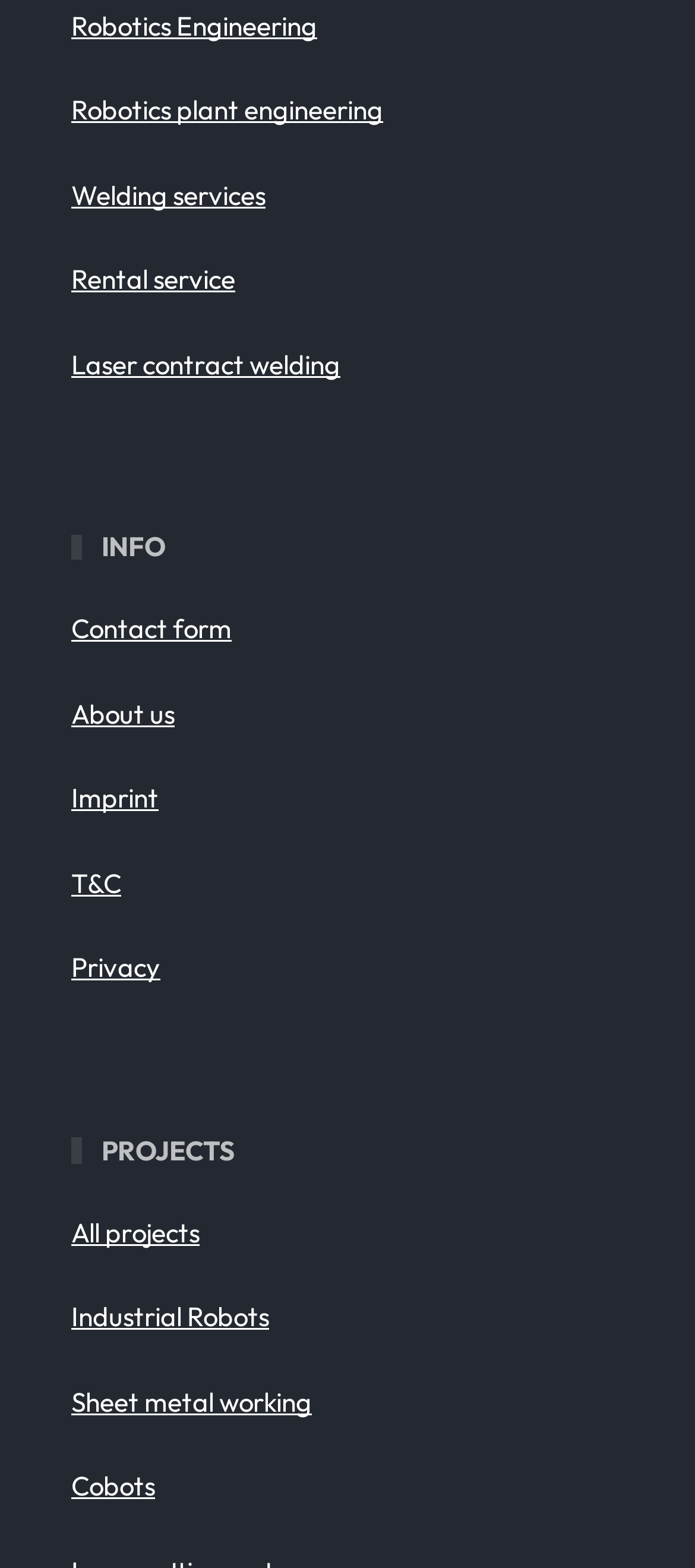What is the second link in the 'PROJECTS' section?
From the image, provide a succinct answer in one word or a short phrase.

Industrial Robots